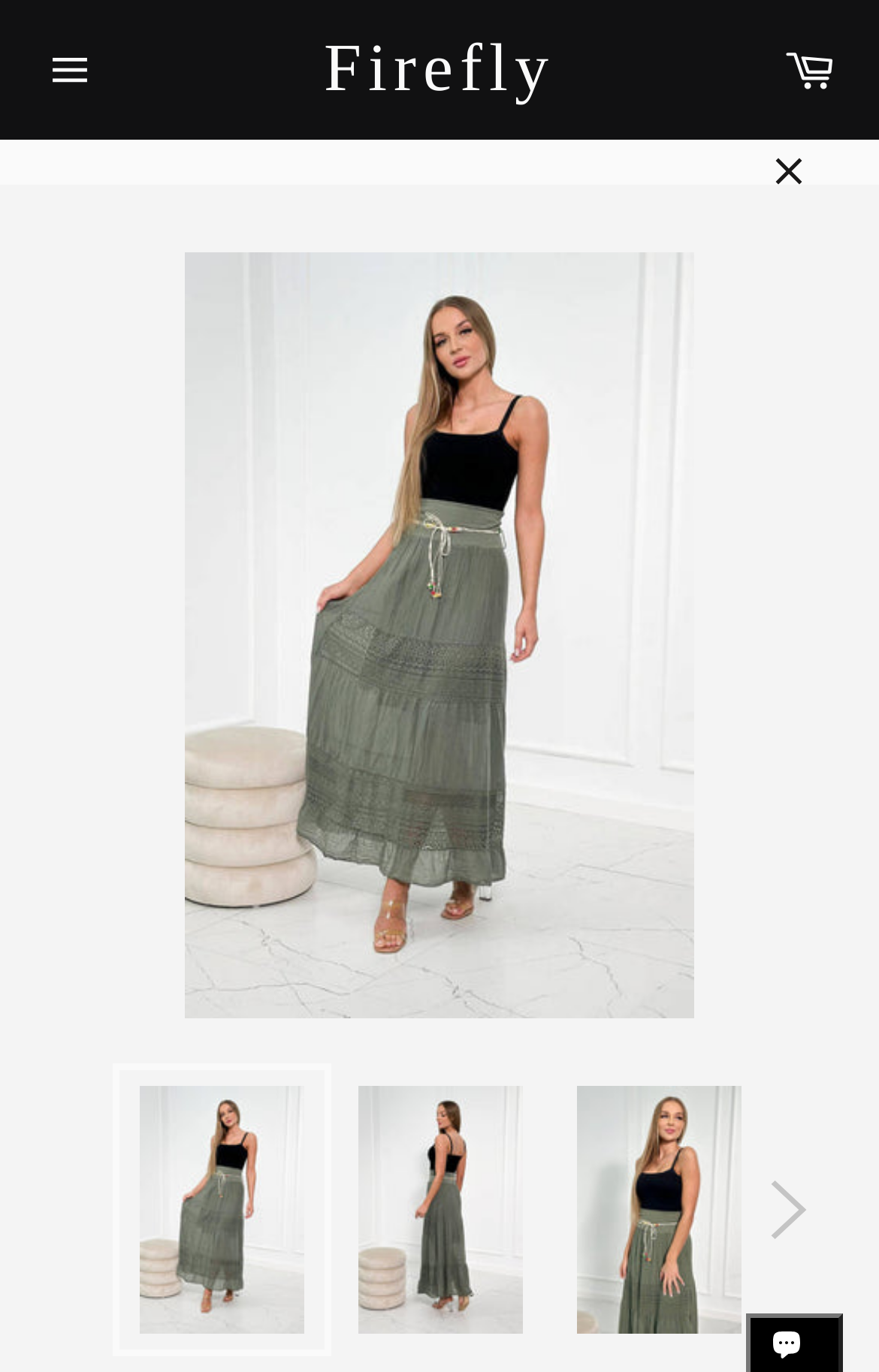Is there a navigation button?
Using the image, provide a detailed and thorough answer to the question.

I found a button element with the text 'Site navigation' which suggests that there is a navigation button on the webpage.